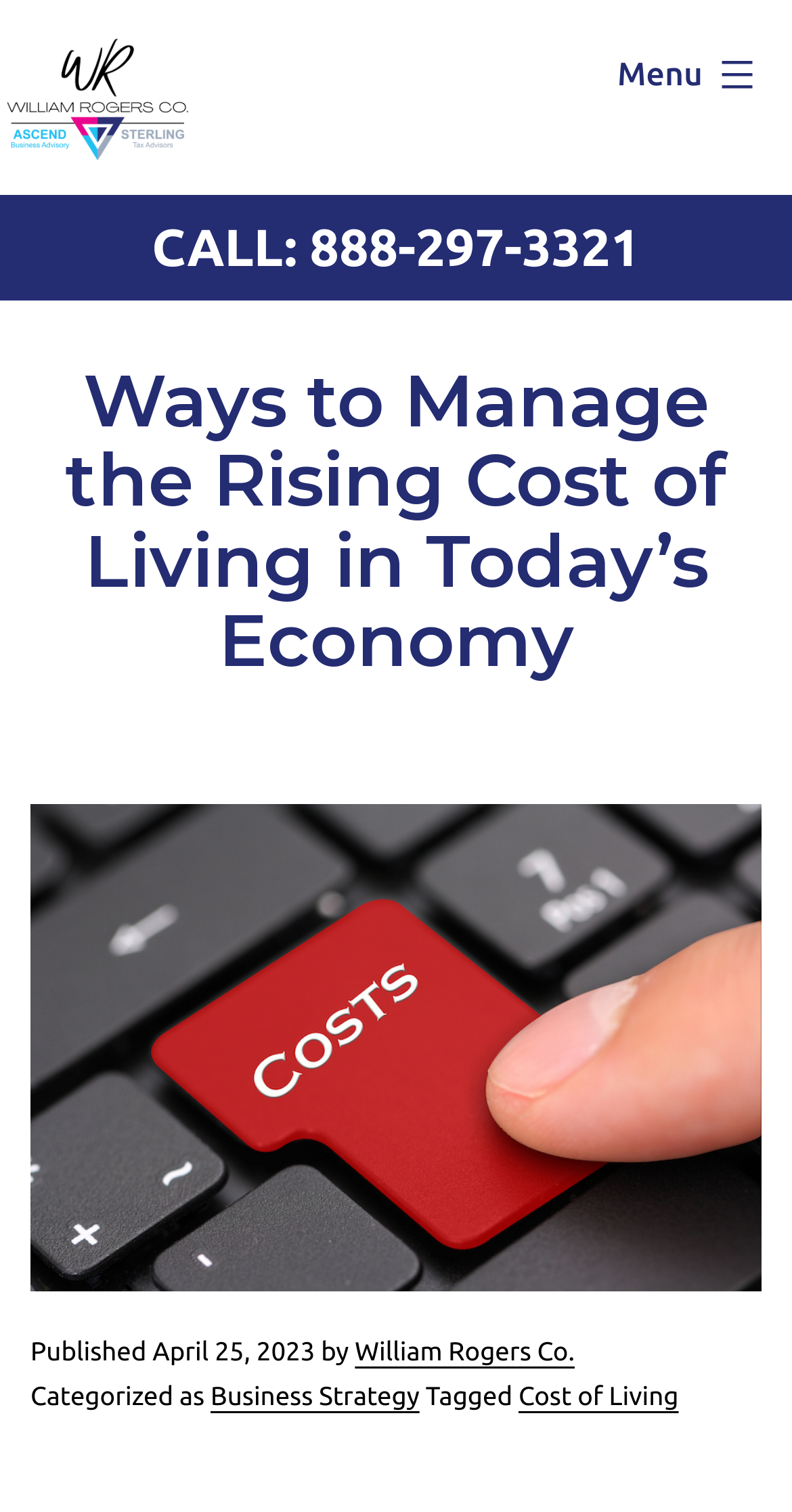Using the given description, provide the bounding box coordinates formatted as (top-left x, top-left y, bottom-right x, bottom-right y), with all values being floating point numbers between 0 and 1. Description: Privacy Policy

None